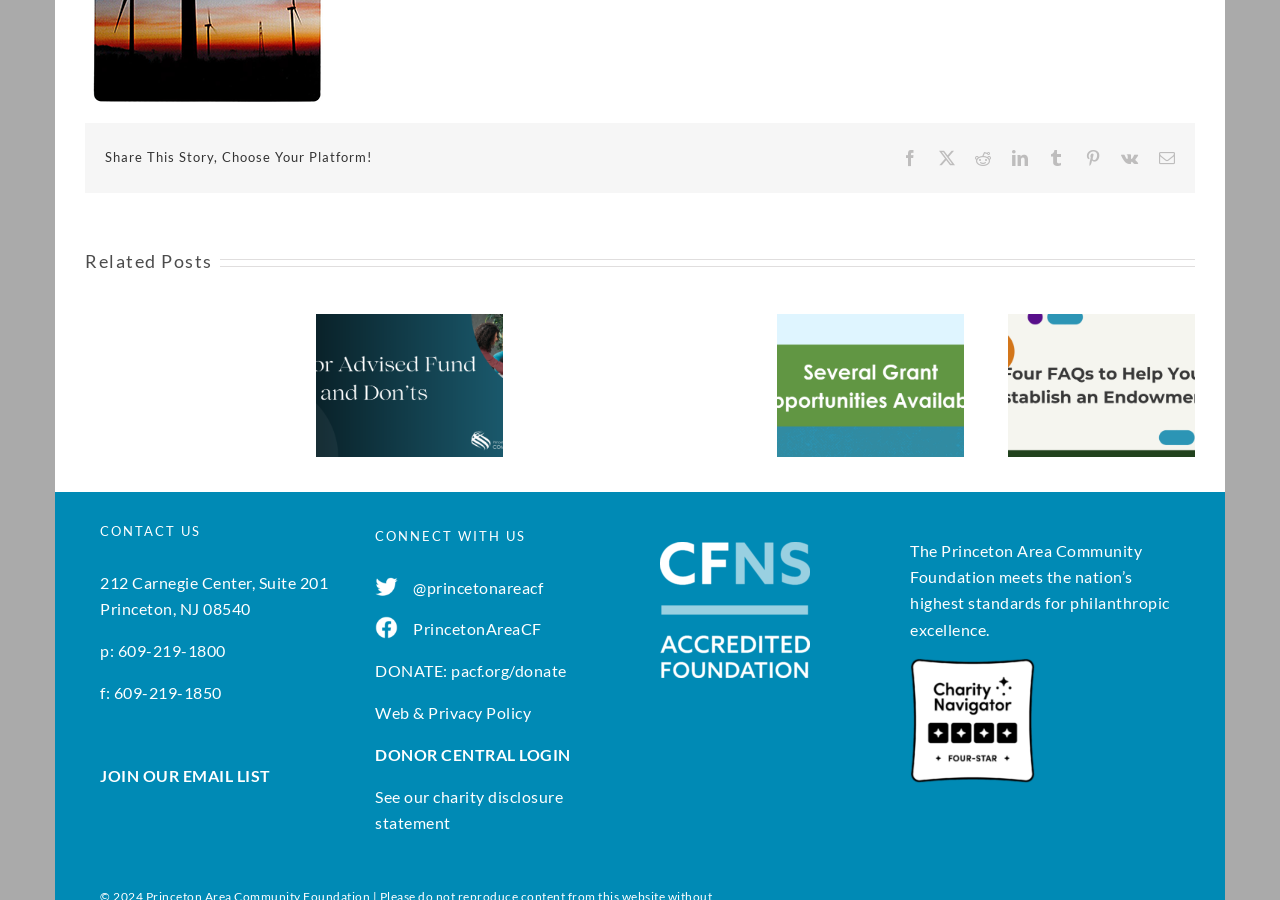How many related posts are shown?
Answer the question with detailed information derived from the image.

The webpage shows 5 related posts, which are indicated by the elements with IDs 270, 271, 272, 273, and 274, all of type 'group'.